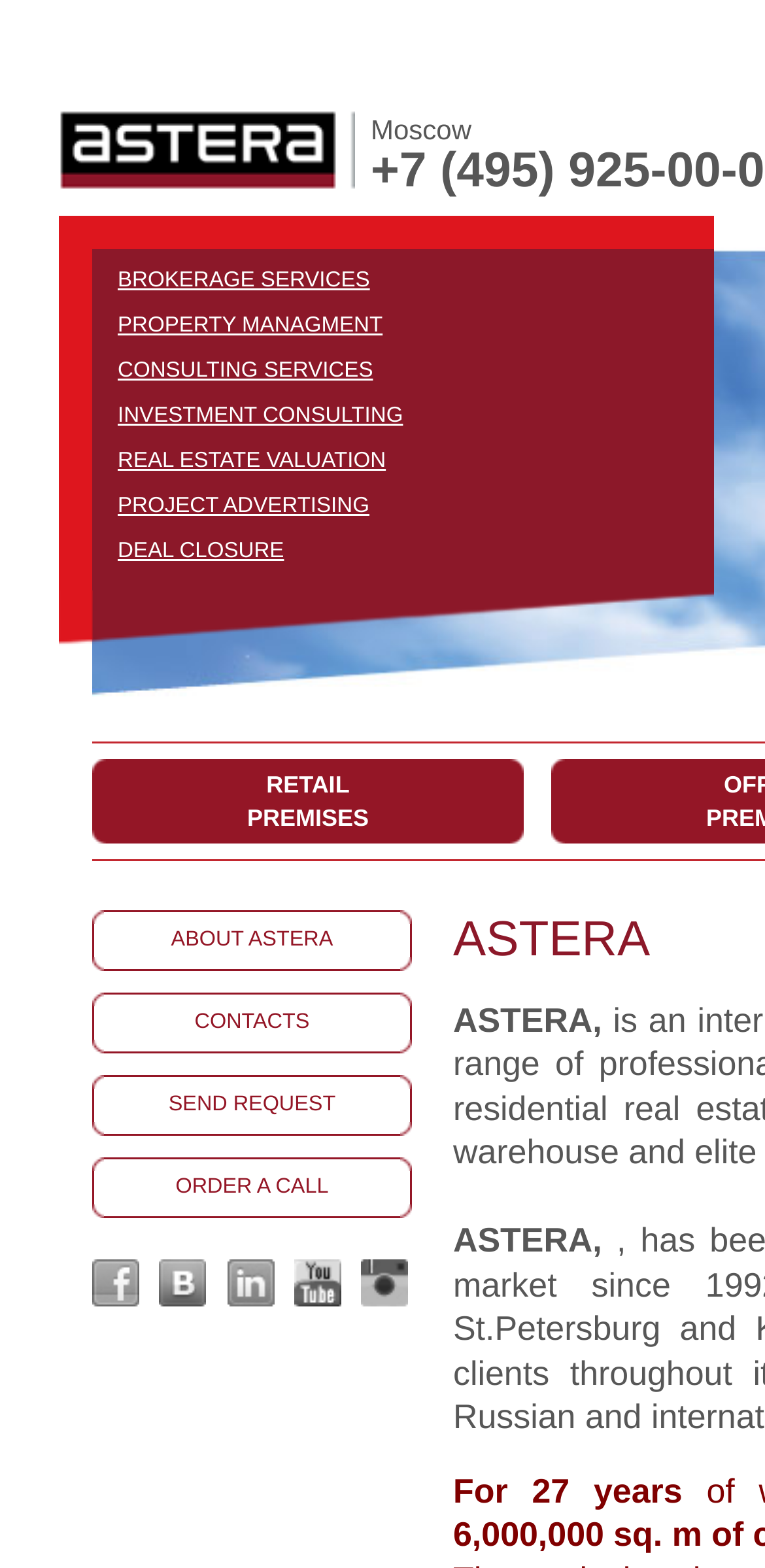Please identify the bounding box coordinates of the clickable area that will allow you to execute the instruction: "Learn more about ASTERA".

[0.121, 0.58, 0.538, 0.619]